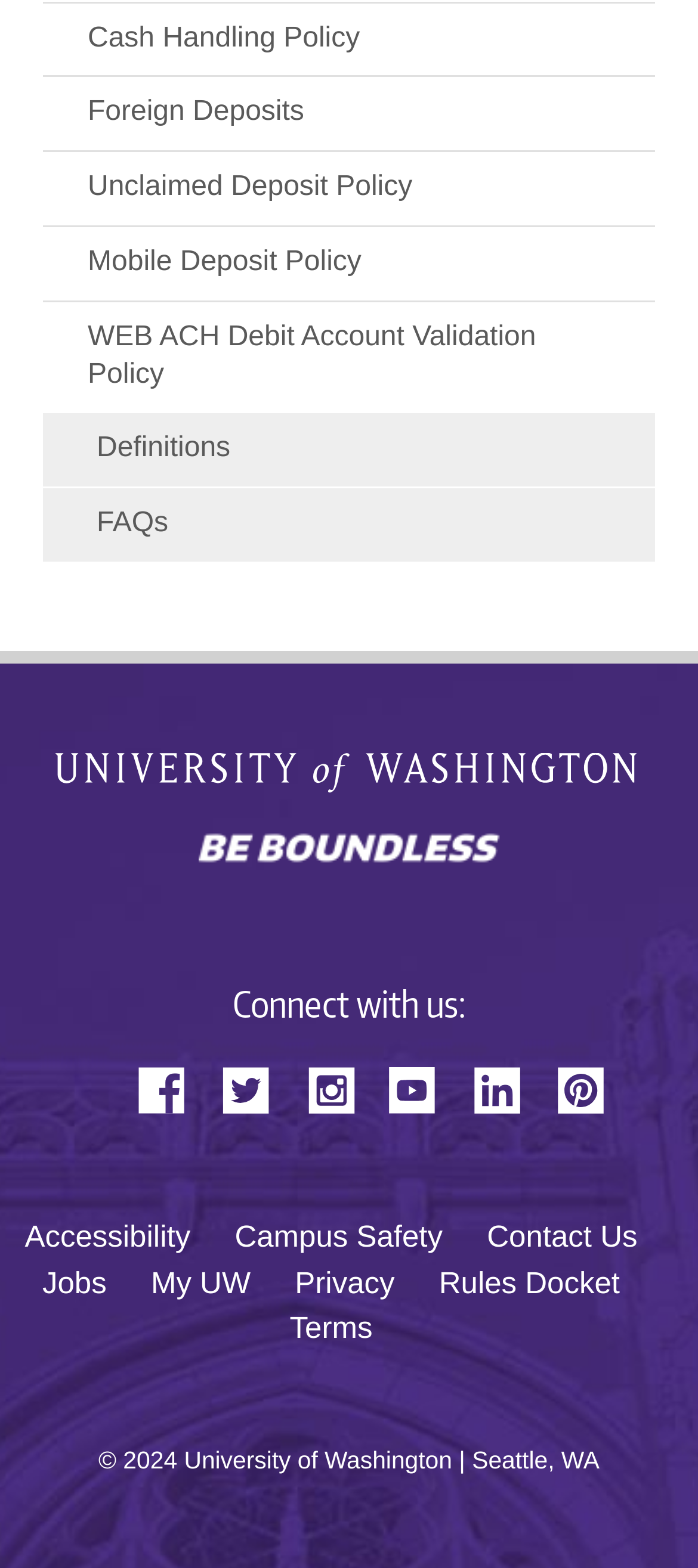Consider the image and give a detailed and elaborate answer to the question: 
How many policy links are there at the top?

I counted the number of links at the top of the webpage, which are Cash Handling Policy, Foreign Deposits, Unclaimed Deposit Policy, Mobile Deposit Policy, and WEB ACH Debit Account Validation Policy, totaling 5 policy links.